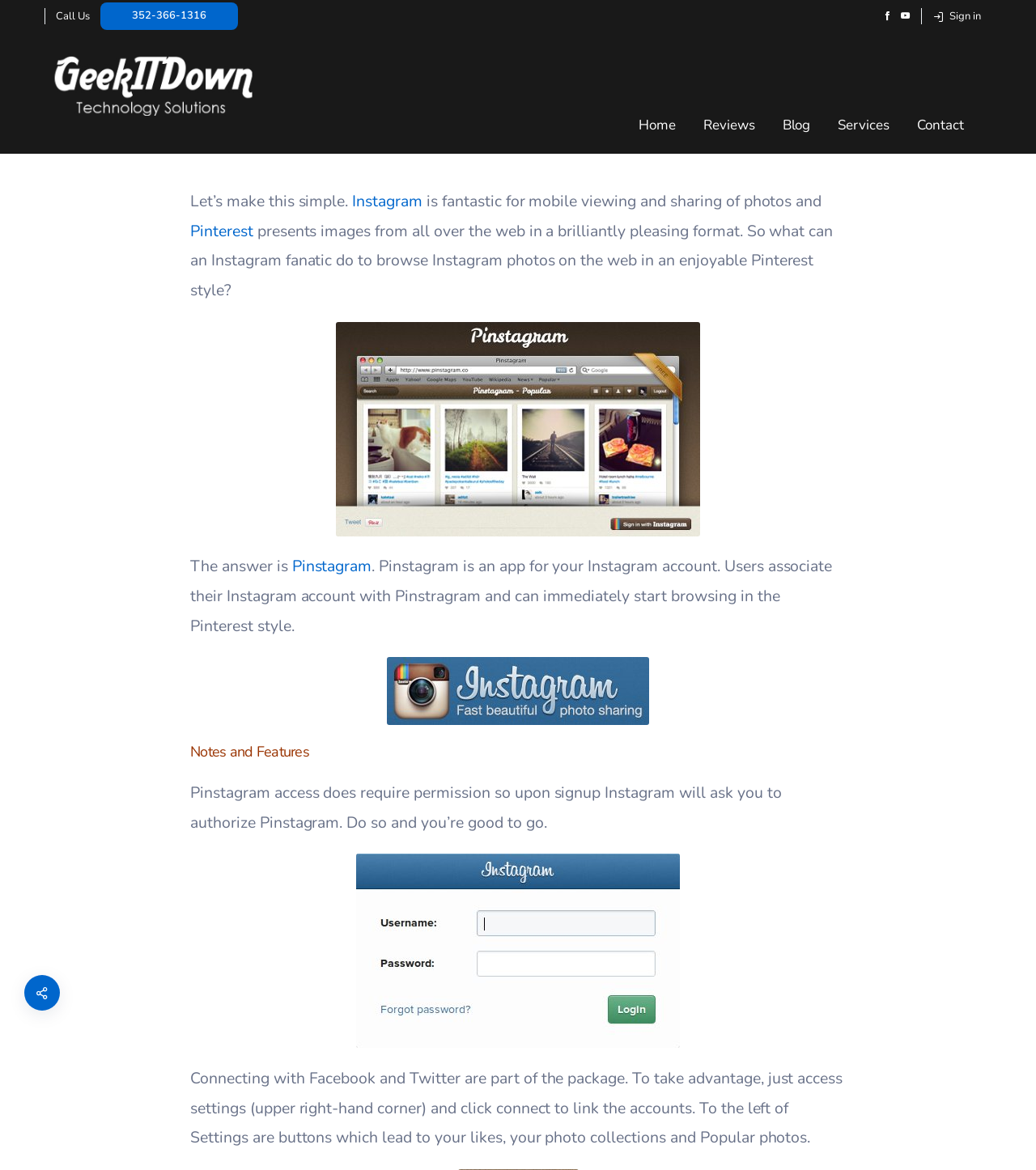What is the phone number to call?
Please give a detailed and elaborate answer to the question.

I found the phone number by looking at the top of the webpage, where it says 'Call Us' and provides the phone number '352-366-1316' as a link.